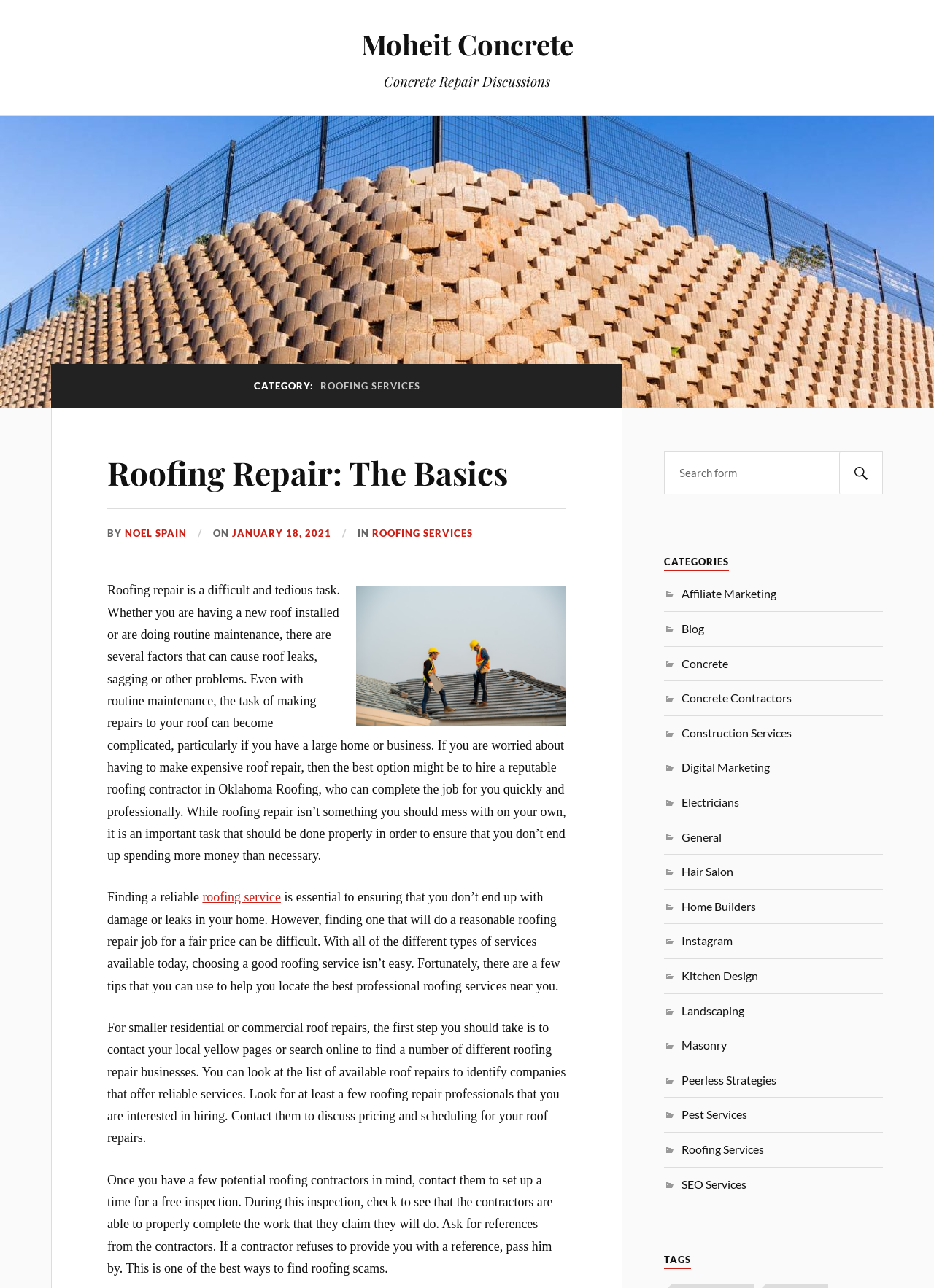Please find the bounding box coordinates for the clickable element needed to perform this instruction: "Click on the 'NOEL SPAIN' link".

[0.134, 0.409, 0.2, 0.42]